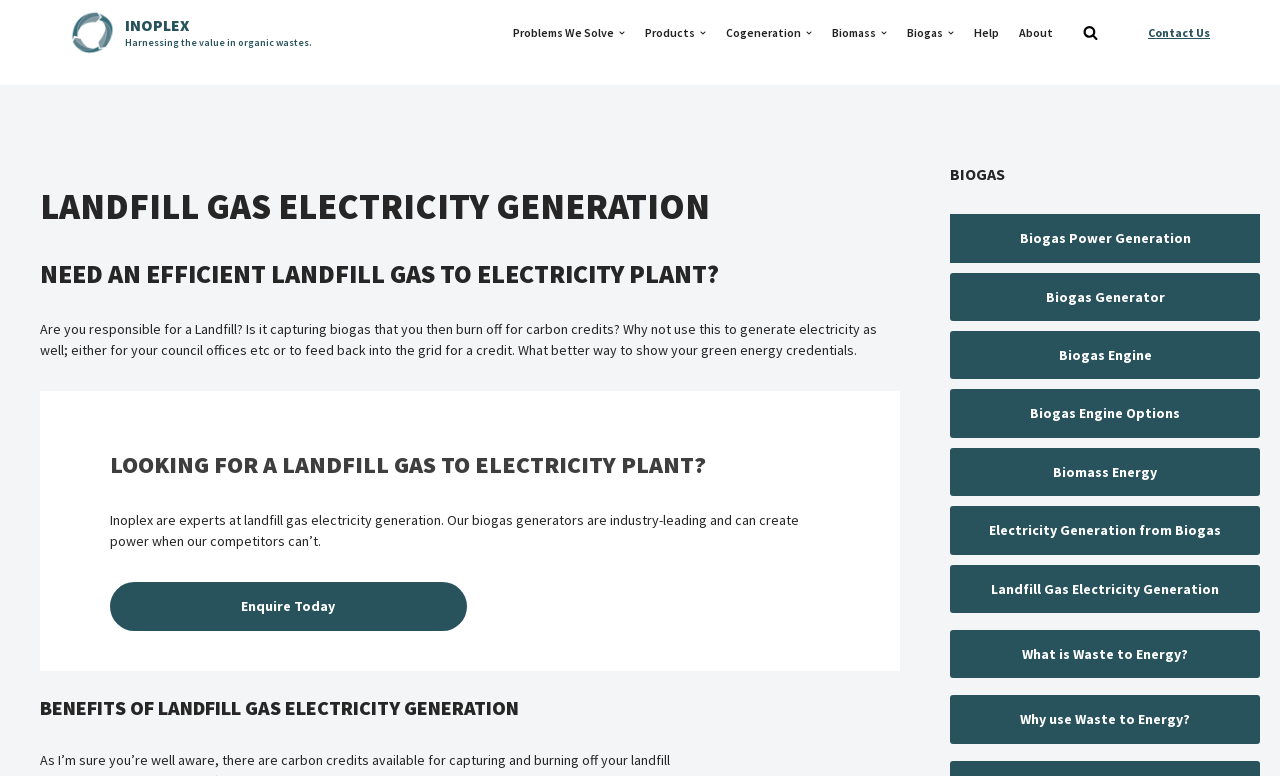What is the industry expertise of Inoplex?
Please answer the question with a single word or phrase, referencing the image.

Landfill gas electricity generation